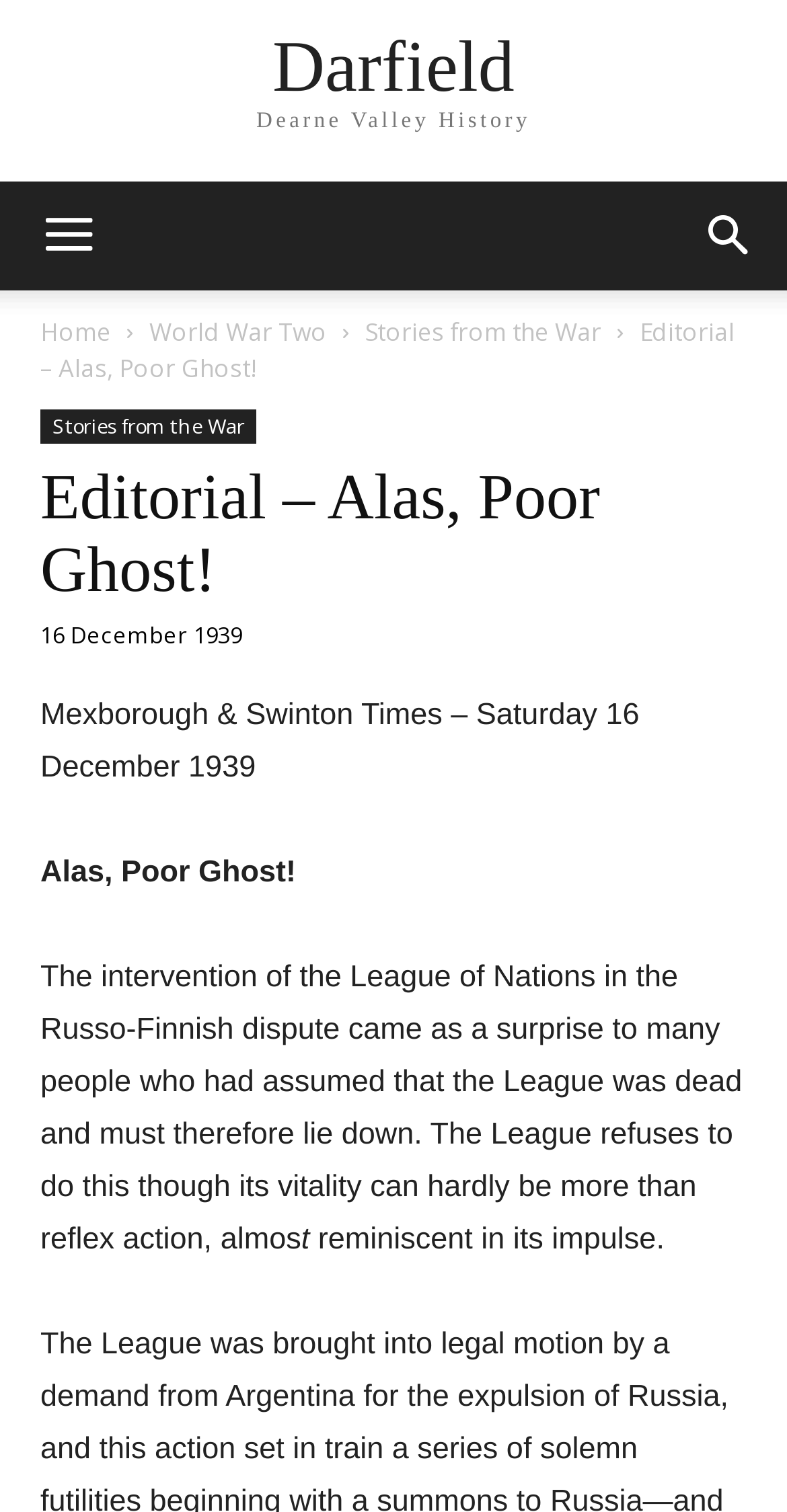What is the date of the article?
Please use the image to provide a one-word or short phrase answer.

16 December 1939